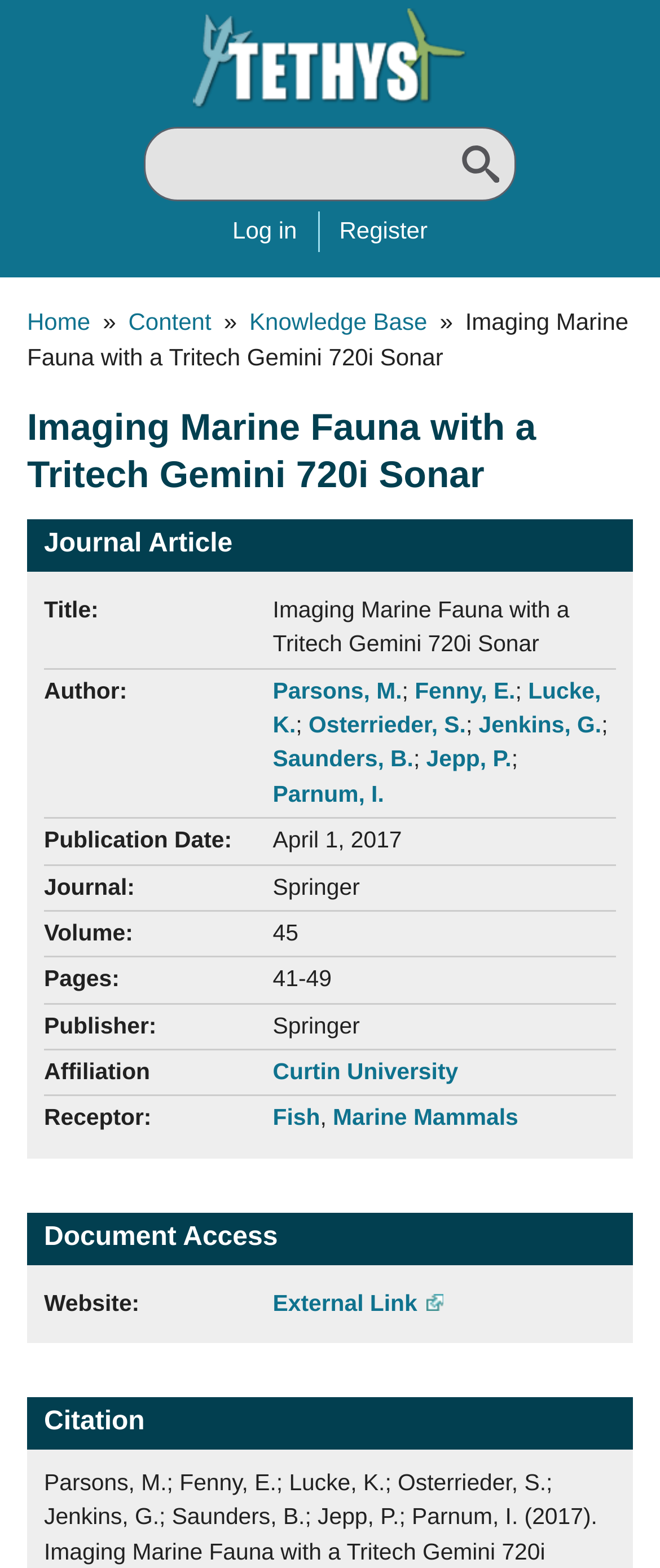Please give the bounding box coordinates of the area that should be clicked to fulfill the following instruction: "Click the 'Skip to main content' link". The coordinates should be in the format of four float numbers from 0 to 1, i.e., [left, top, right, bottom].

[0.213, 0.0, 0.264, 0.011]